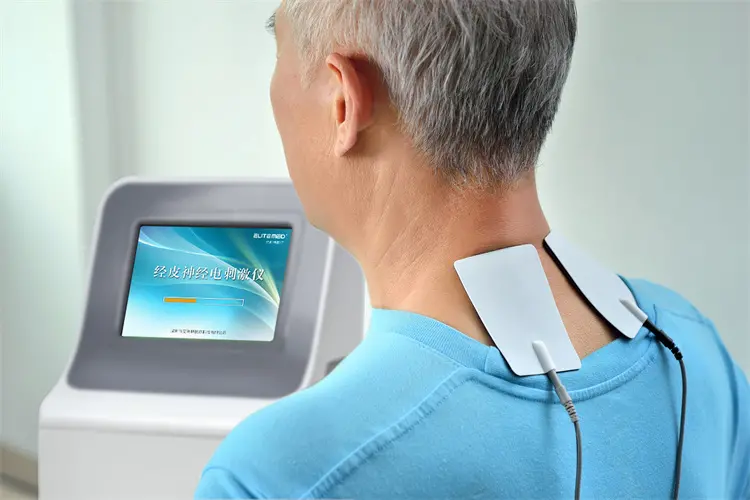Please respond to the question with a concise word or phrase:
What types of conditions is TENS commonly used for?

Osteoarthritis, neuropathy